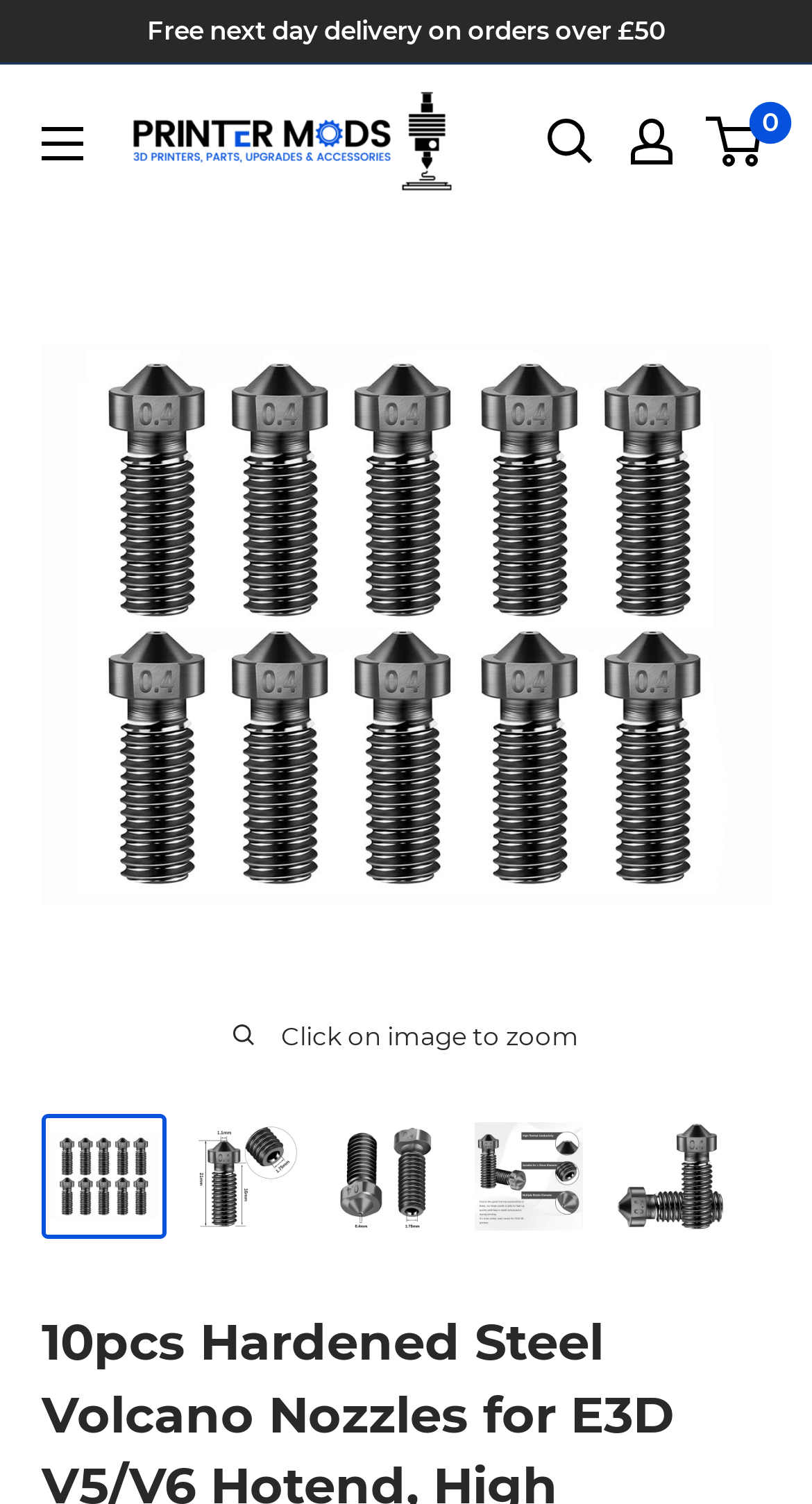Using the given description, provide the bounding box coordinates formatted as (top-left x, top-left y, bottom-right x, bottom-right y), with all values being floating point numbers between 0 and 1. Description: PrinterMods UK Ltd

[0.154, 0.062, 0.564, 0.128]